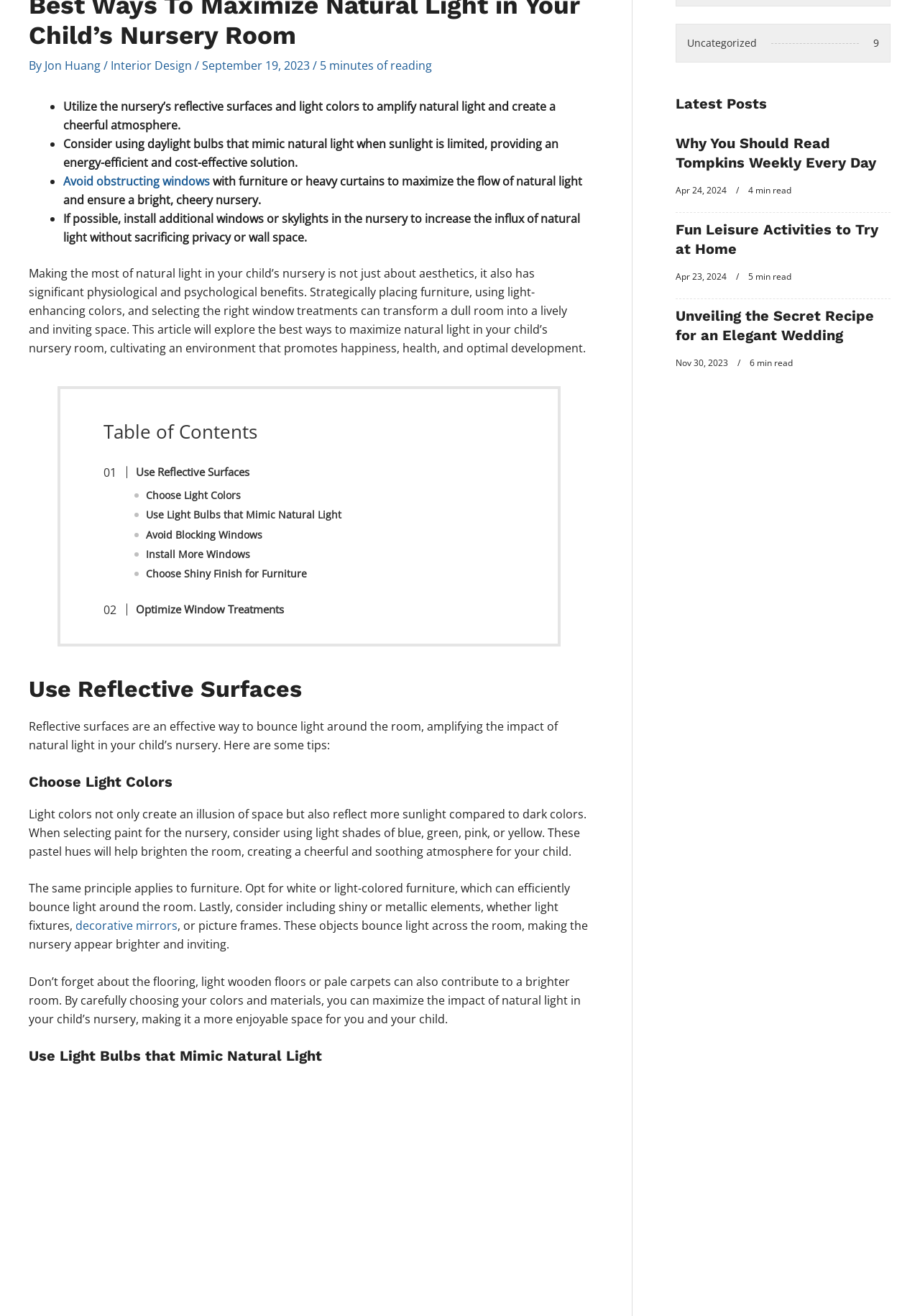Ascertain the bounding box coordinates for the UI element detailed here: "Jon Huang". The coordinates should be provided as [left, top, right, bottom] with each value being a float between 0 and 1.

[0.048, 0.044, 0.112, 0.056]